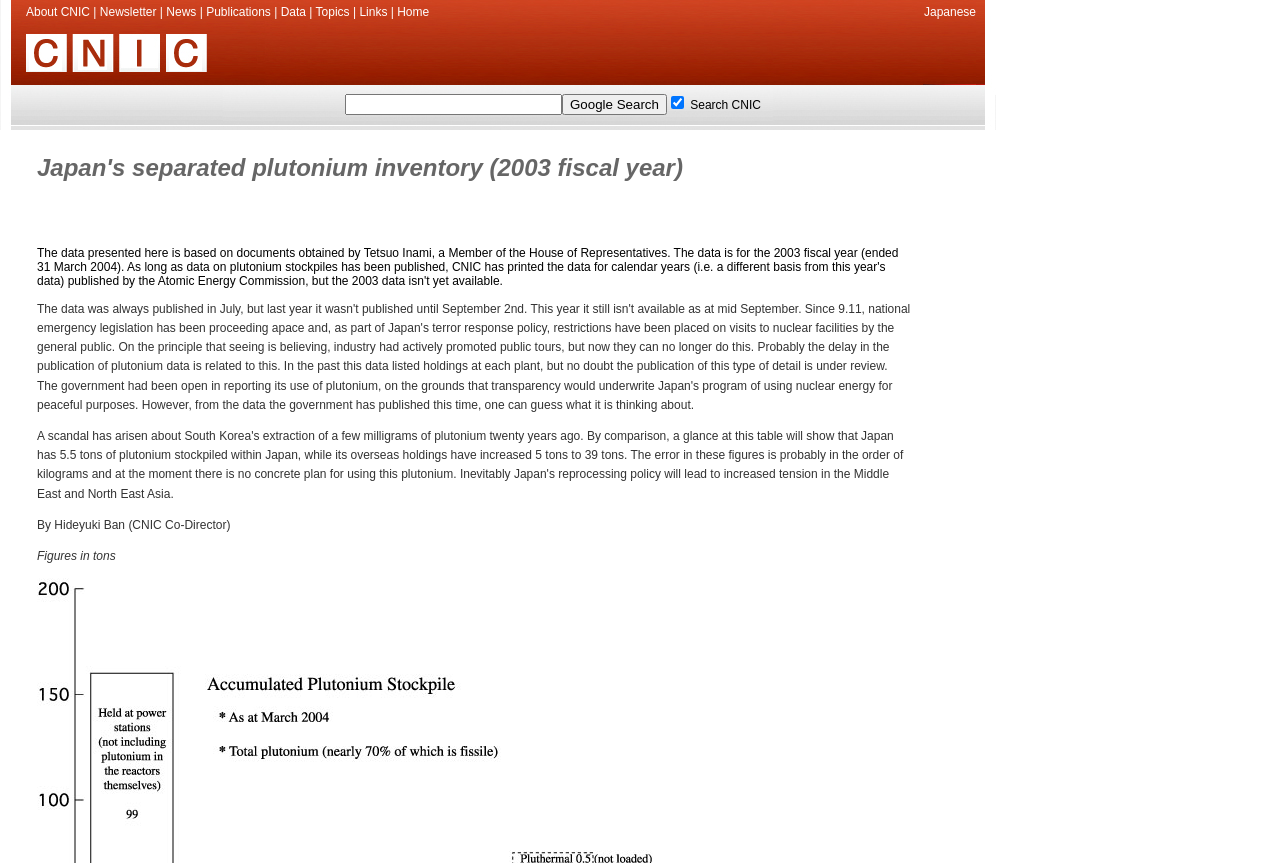What is the main topic of this website?
Provide a one-word or short-phrase answer based on the image.

Nuclear Information